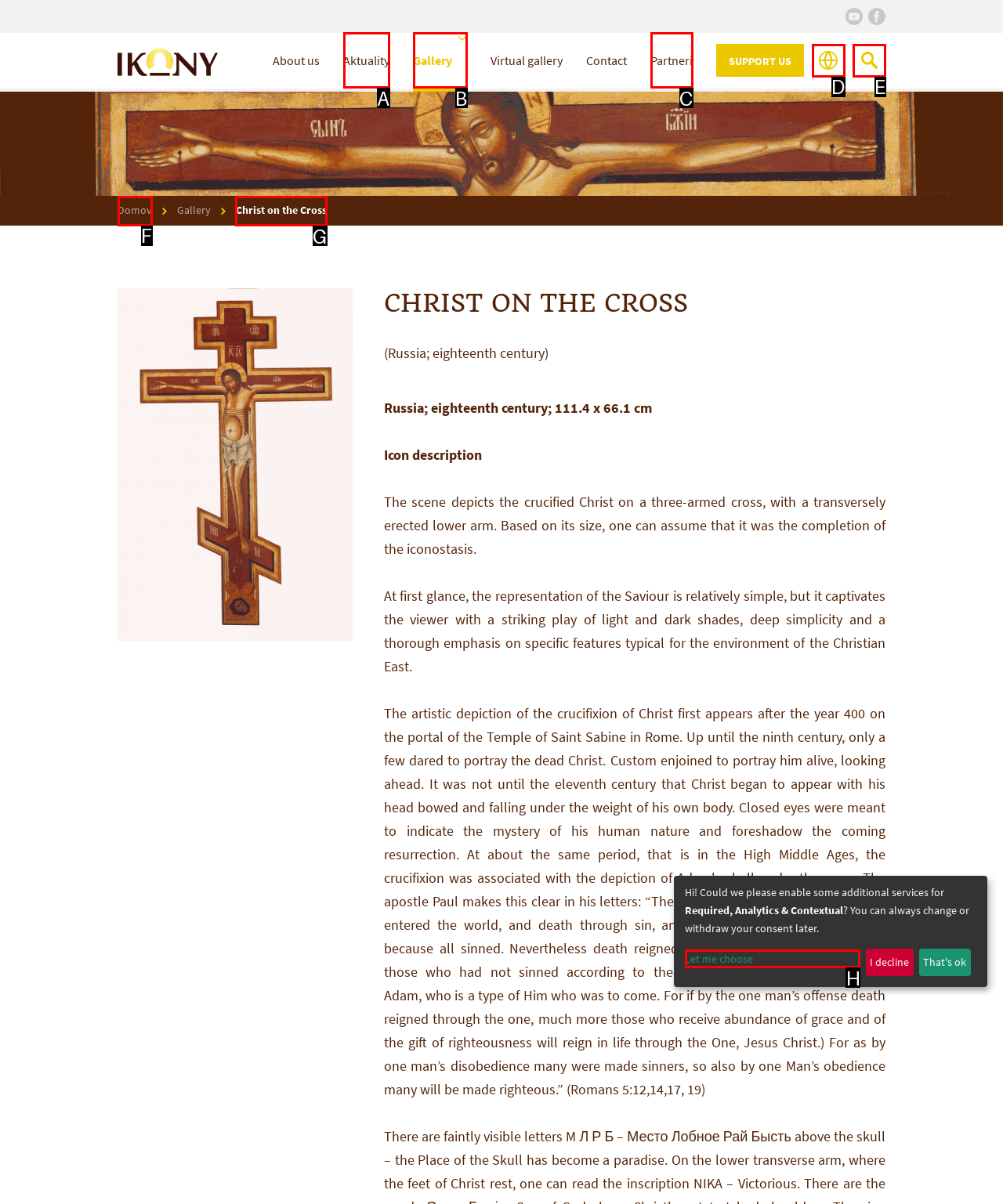Tell me which one HTML element I should click to complete the following instruction: Learn about the Christ on the Cross icon
Answer with the option's letter from the given choices directly.

G